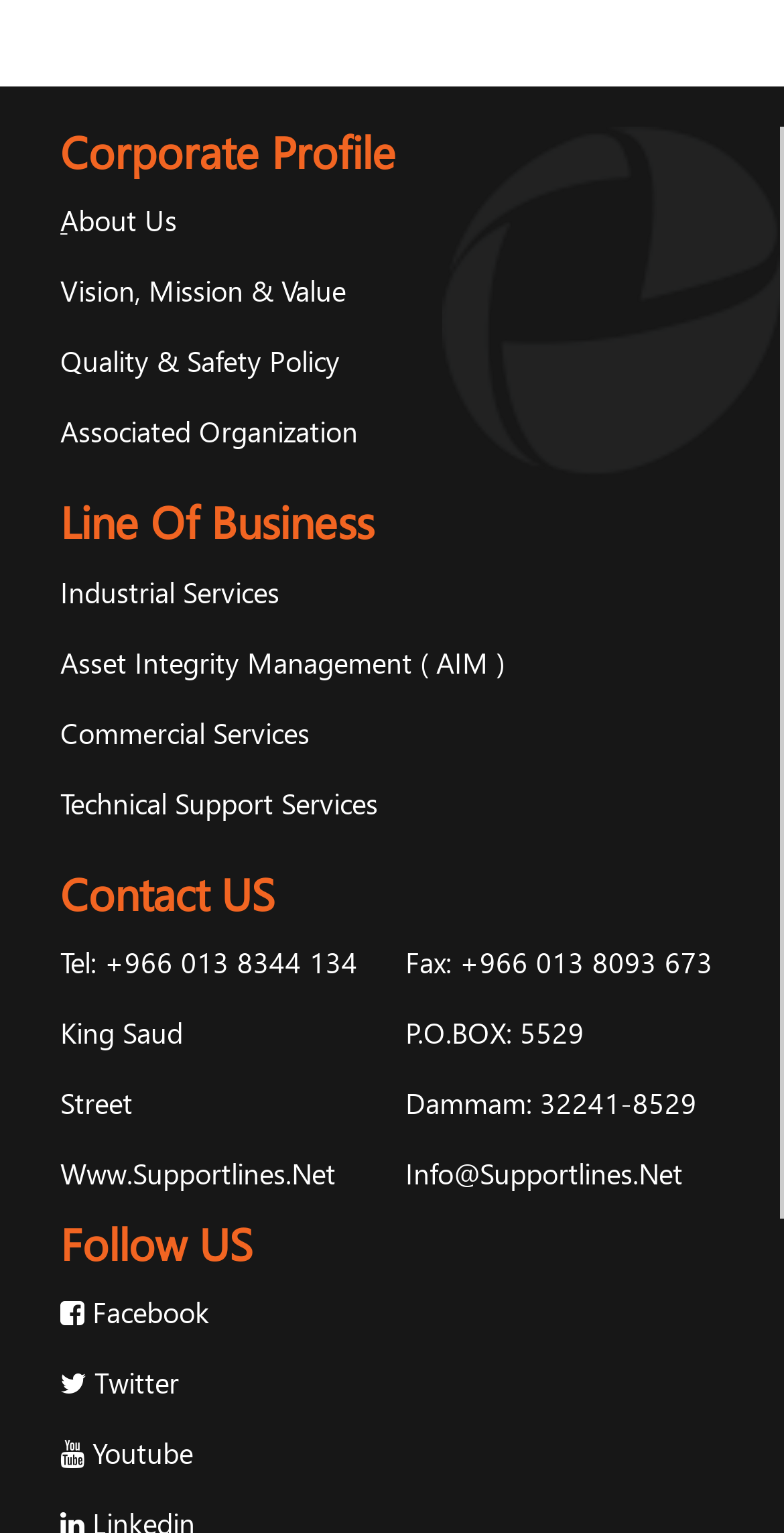Please answer the following query using a single word or phrase: 
What is the company's phone number?

Tel: +966 013 8344 134